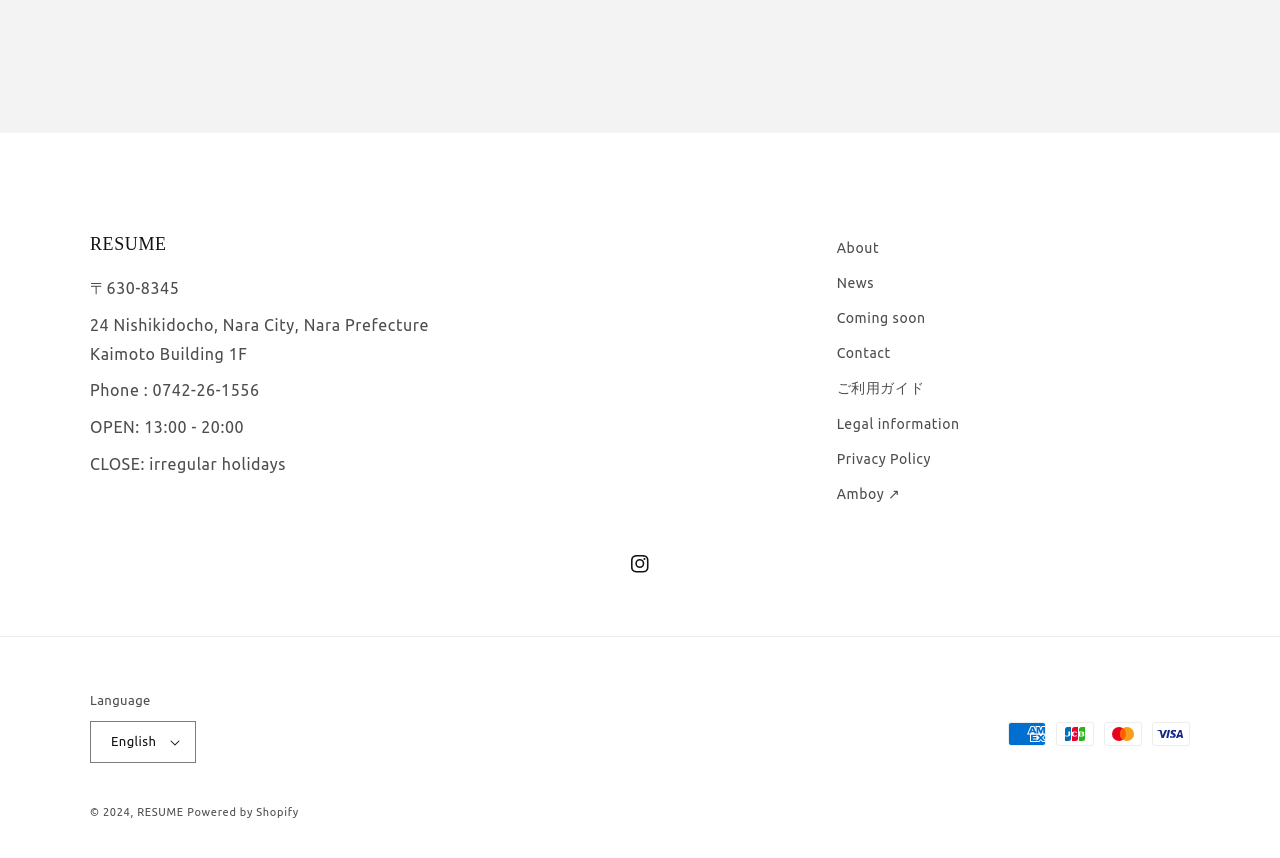What are the payment methods accepted?
Please answer the question with a detailed and comprehensive explanation.

I found the payment methods by looking at the images below the 'Payment methods' StaticText element, which are American Express, JCB, Mastercard, and Visa.